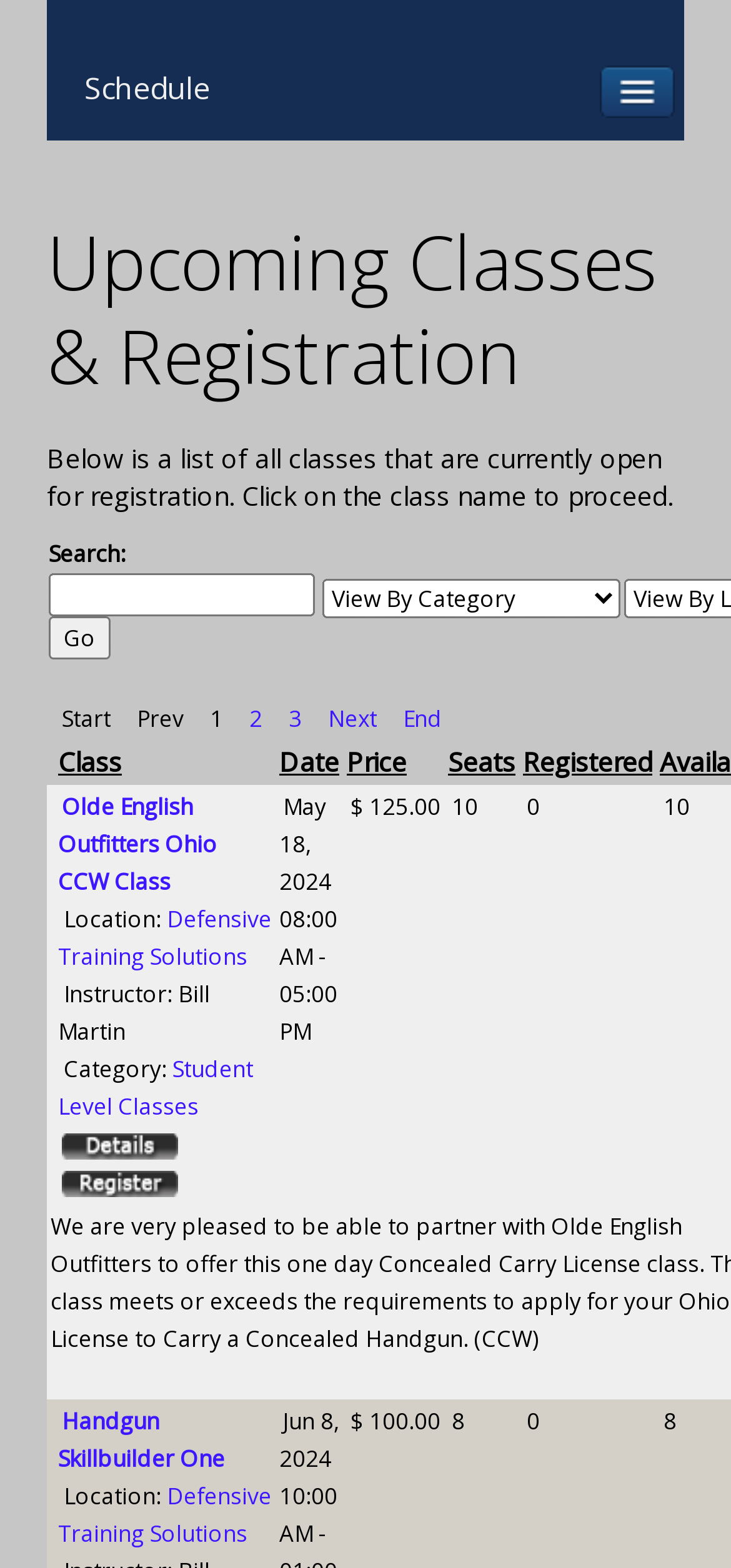Determine the bounding box coordinates for the region that must be clicked to execute the following instruction: "Search for classes".

[0.067, 0.366, 0.431, 0.393]